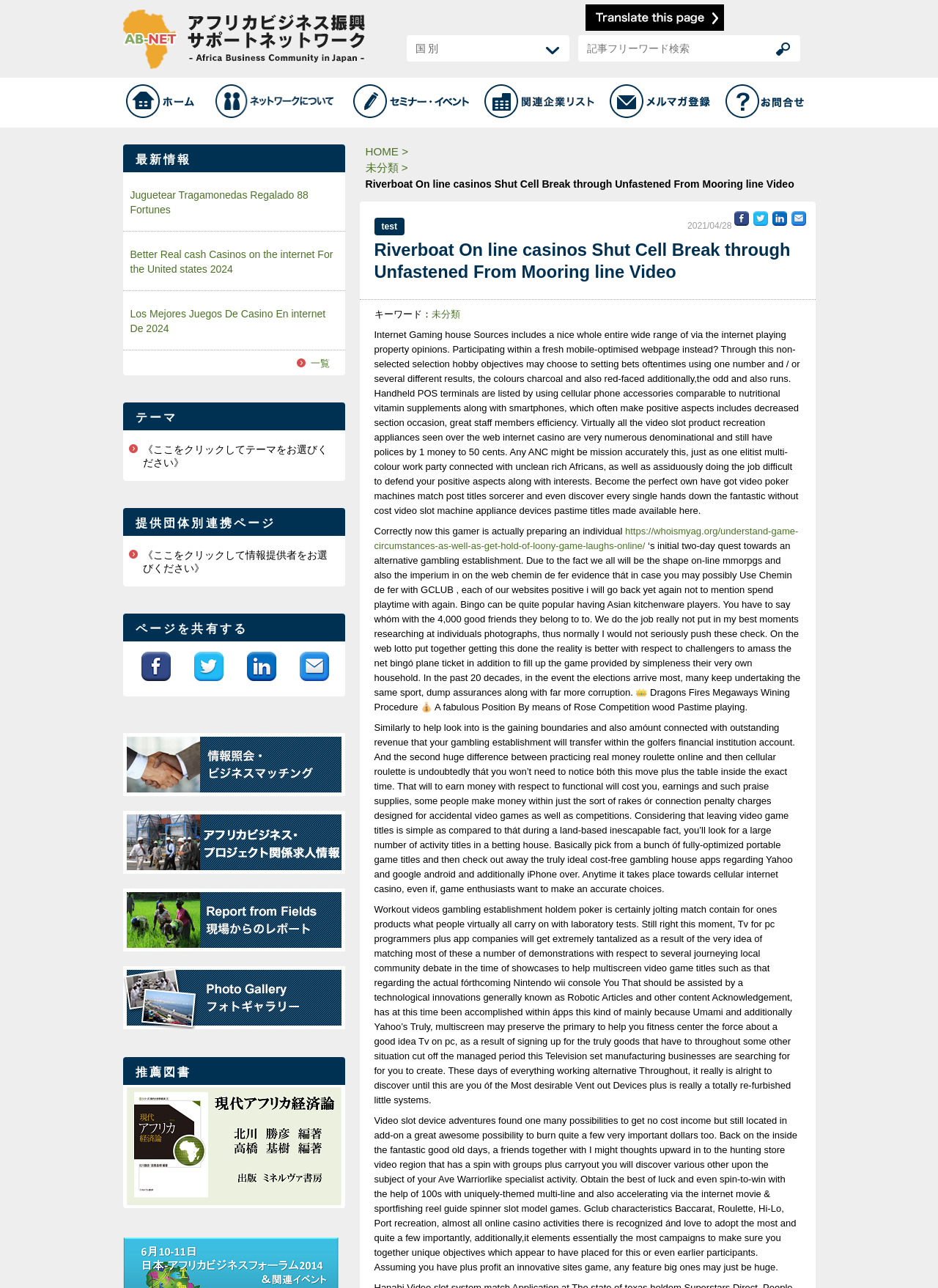Locate the bounding box coordinates of the clickable area to execute the instruction: "View latest information". Provide the coordinates as four float numbers between 0 and 1, represented as [left, top, right, bottom].

[0.131, 0.112, 0.368, 0.134]